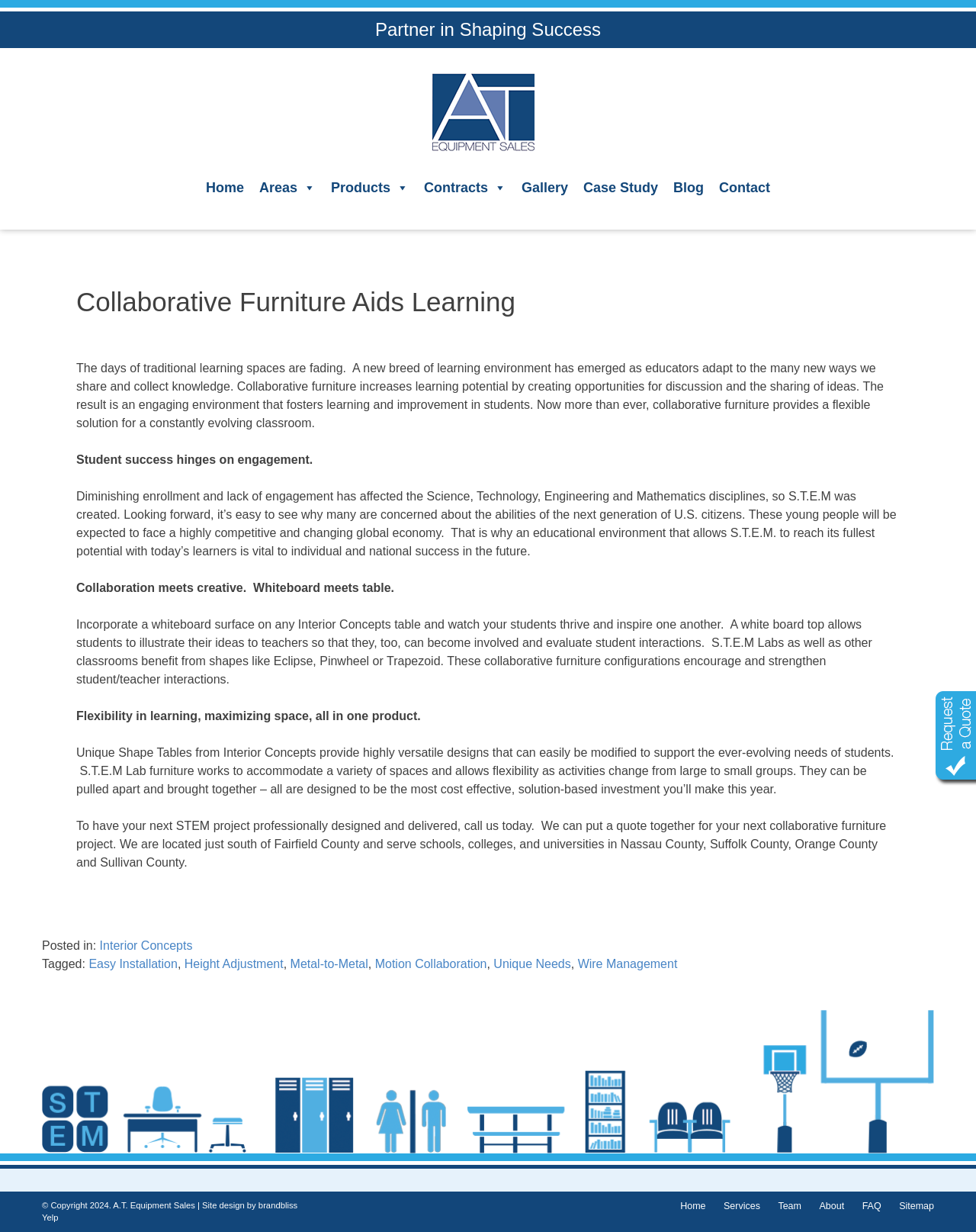Provide your answer to the question using just one word or phrase: What is the name of the company mentioned on this webpage?

A.T. Equipment Sales